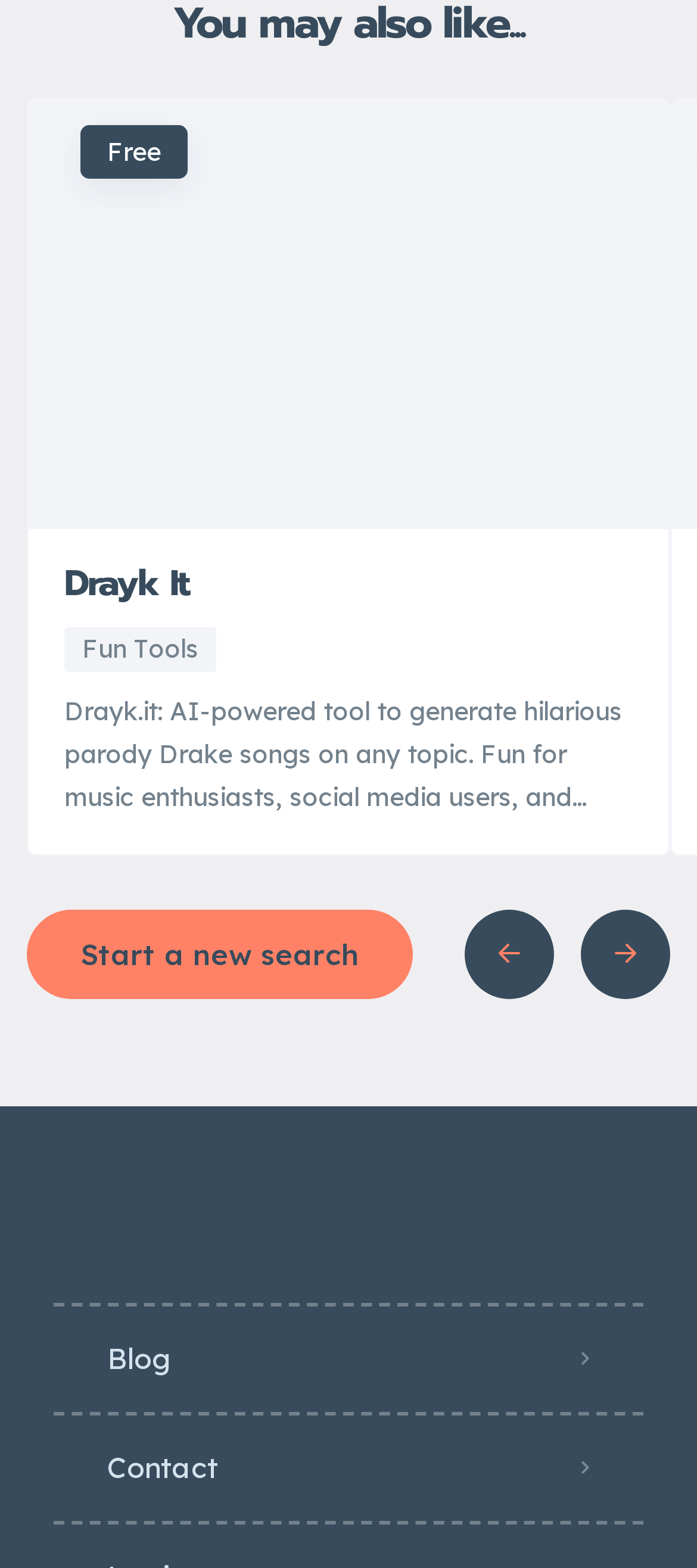Bounding box coordinates are specified in the format (top-left x, top-left y, bottom-right x, bottom-right y). All values are floating point numbers bounded between 0 and 1. Please provide the bounding box coordinate of the region this sentence describes: Start a new search

[0.038, 0.58, 0.592, 0.637]